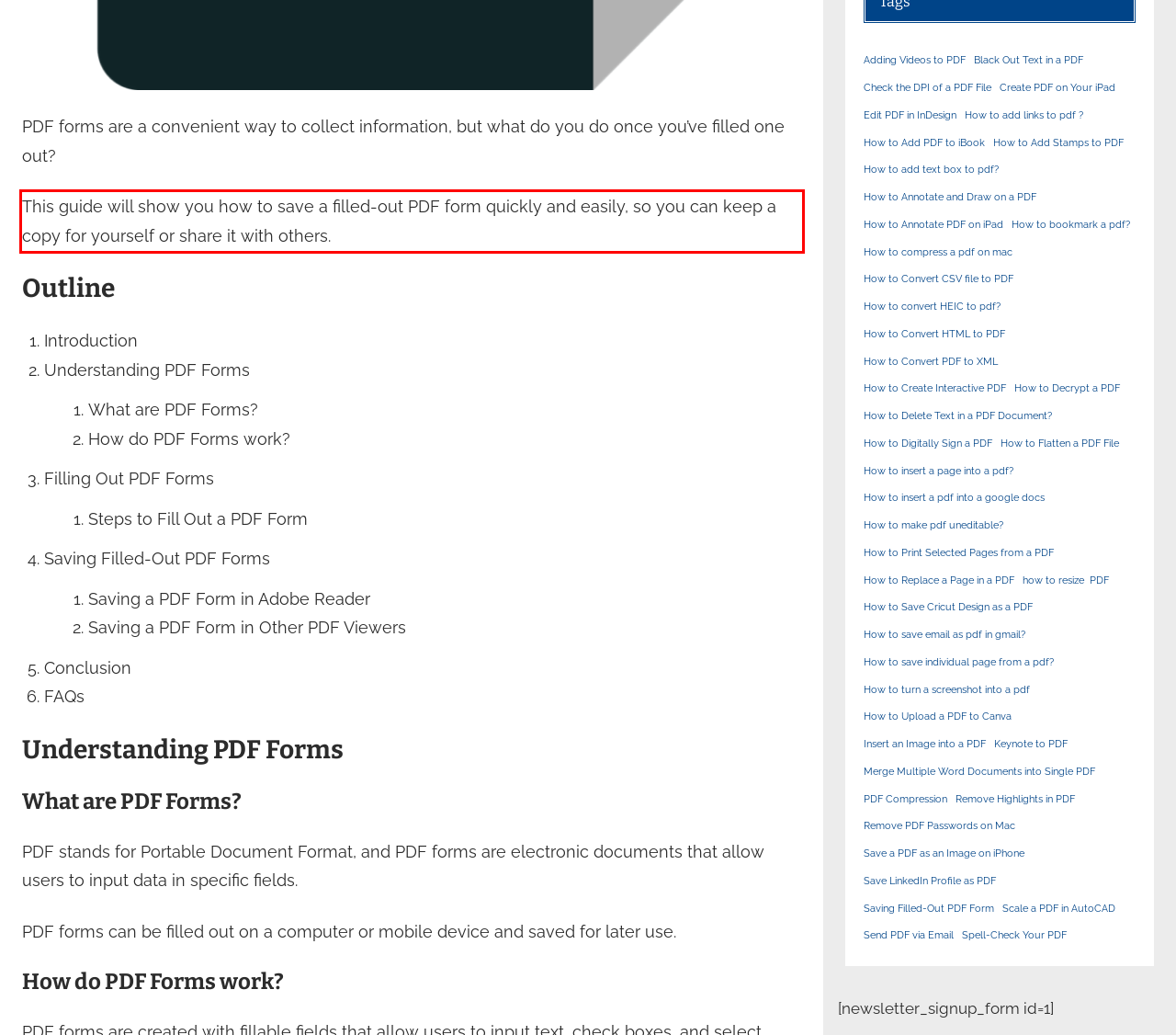You have a screenshot of a webpage where a UI element is enclosed in a red rectangle. Perform OCR to capture the text inside this red rectangle.

This guide will show you how to save a filled-out PDF form quickly and easily, so you can keep a copy for yourself or share it with others.